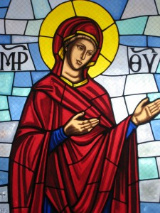Detail everything you observe in the image.

This vibrant stained glass image depicts the Virgin Mary, cherished in Orthodox Christianity as the Mother of God. Clad in a flowing red robe and a serene expression, she extends her right hand in a welcoming gesture, symbolizing love and compassion. The halo around her head emphasizes her holiness, while the intricate blue and white patterns of the stained glass create a calming backdrop, enhancing her majestic presence. This artwork serves as a visual representation of Mary's significance in the Church, reflecting her embodiment of humility and grace, especially during sacred periods such as the Dormition Fast, which honors her life and virtues.